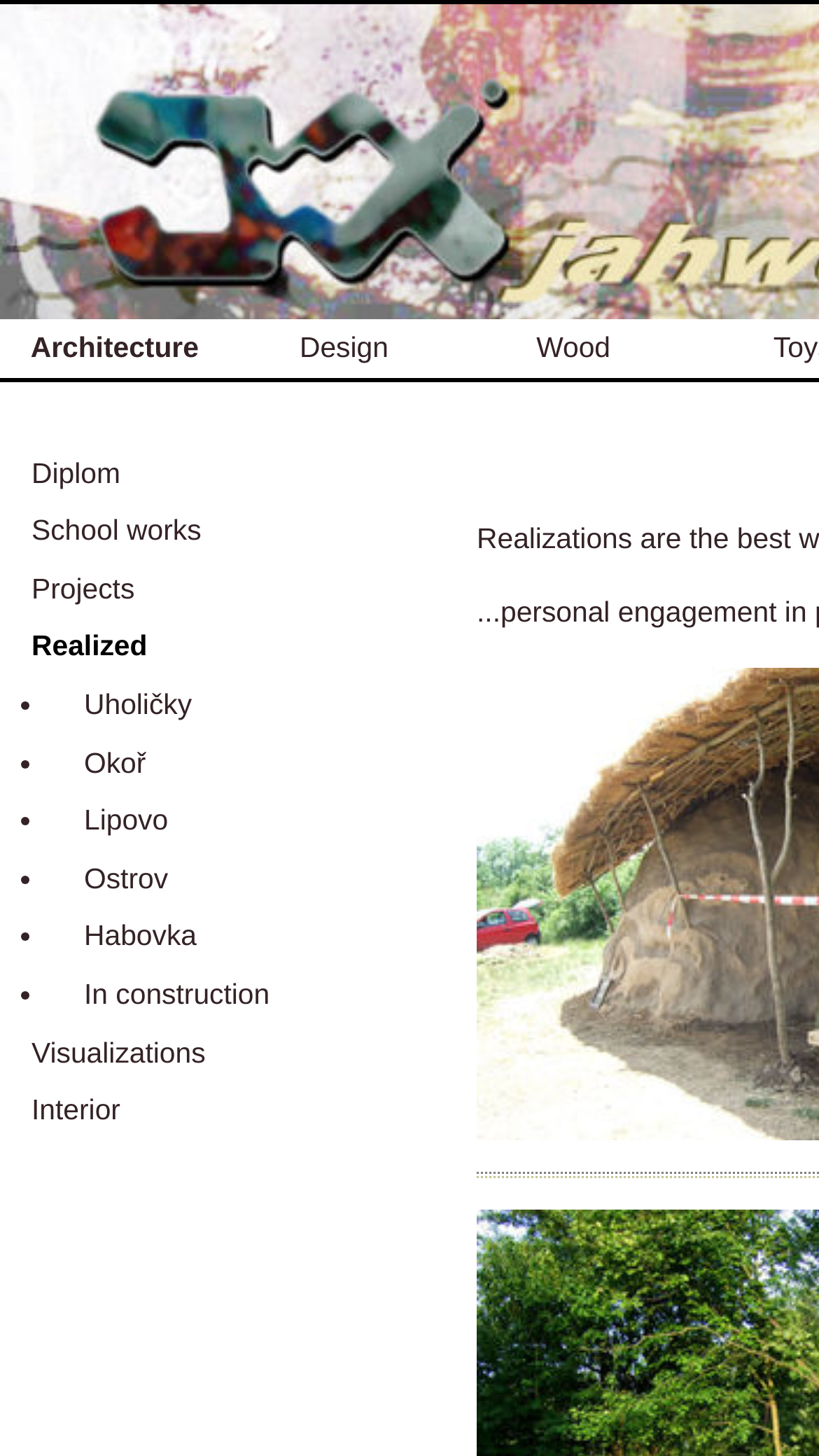Given the description School works, predict the bounding box coordinates of the UI element. Ensure the coordinates are in the format (top-left x, top-left y, bottom-right x, bottom-right y) and all values are between 0 and 1.

[0.0, 0.345, 0.464, 0.385]